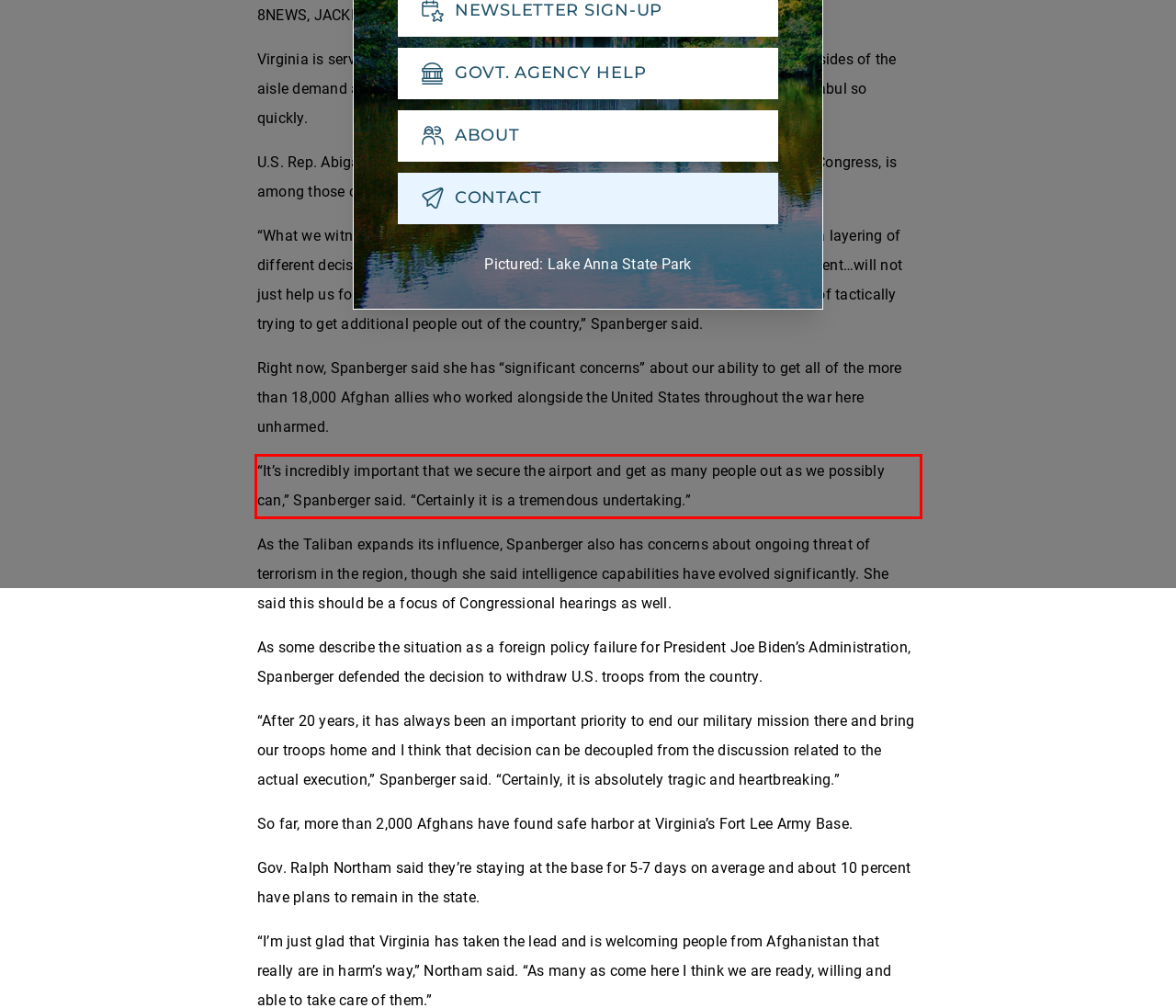Within the provided webpage screenshot, find the red rectangle bounding box and perform OCR to obtain the text content.

“It’s incredibly important that we secure the airport and get as many people out as we possibly can,” Spanberger said. “Certainly it is a tremendous undertaking.”